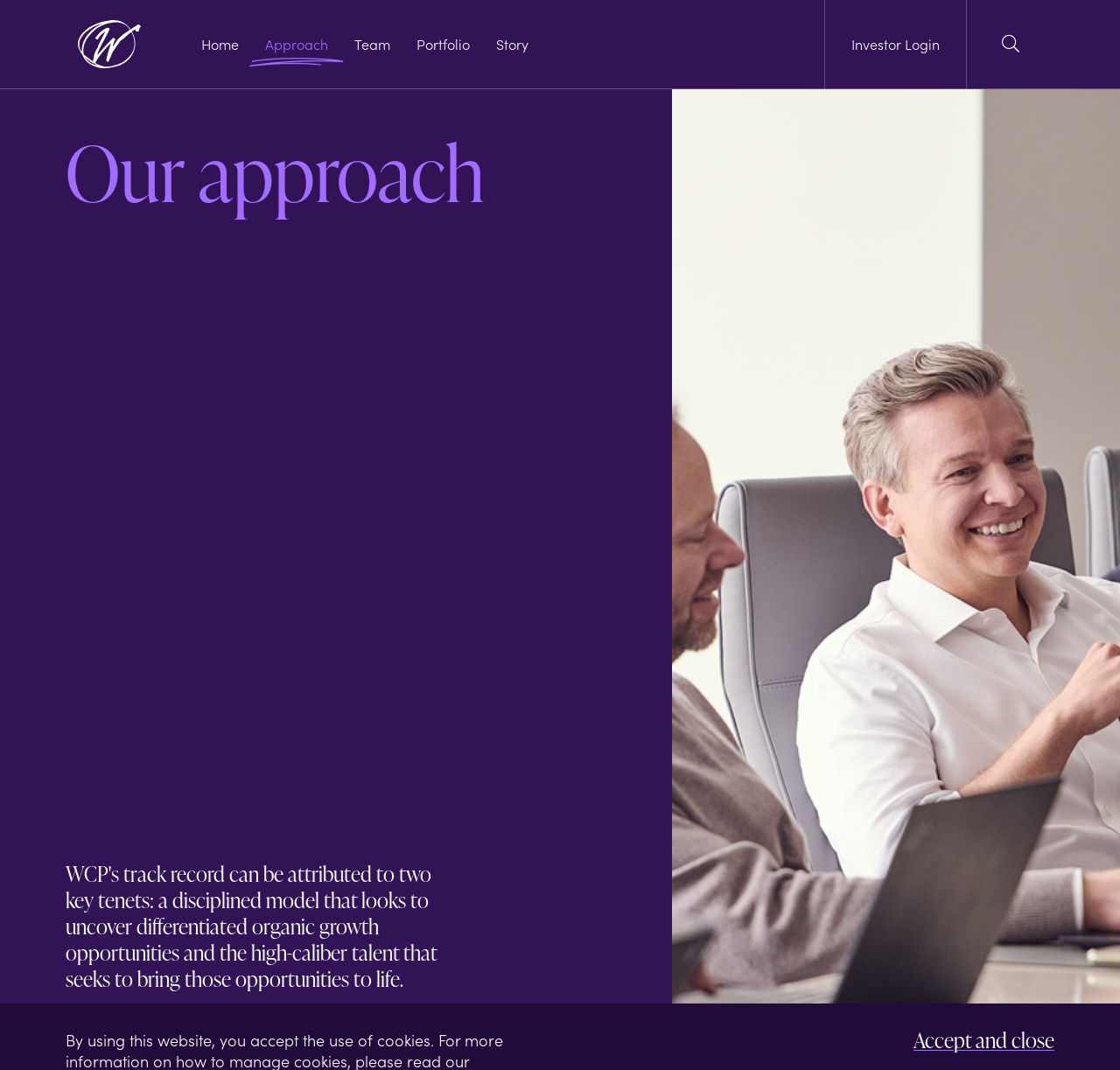Please identify the bounding box coordinates of the area that needs to be clicked to fulfill the following instruction: "Search for something."

None